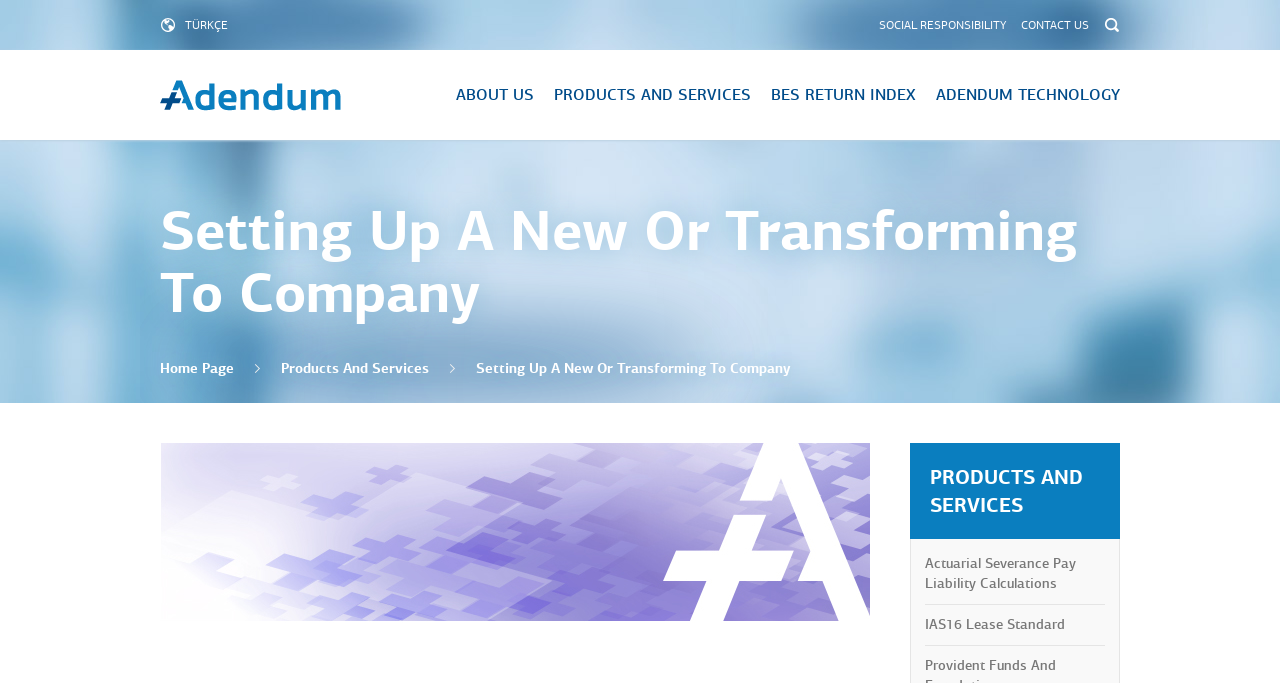What is the position of the 'CONTACT US' link relative to the 'SOCIAL RESPONSIBILITY' link?
Please answer the question with a single word or phrase, referencing the image.

to the right